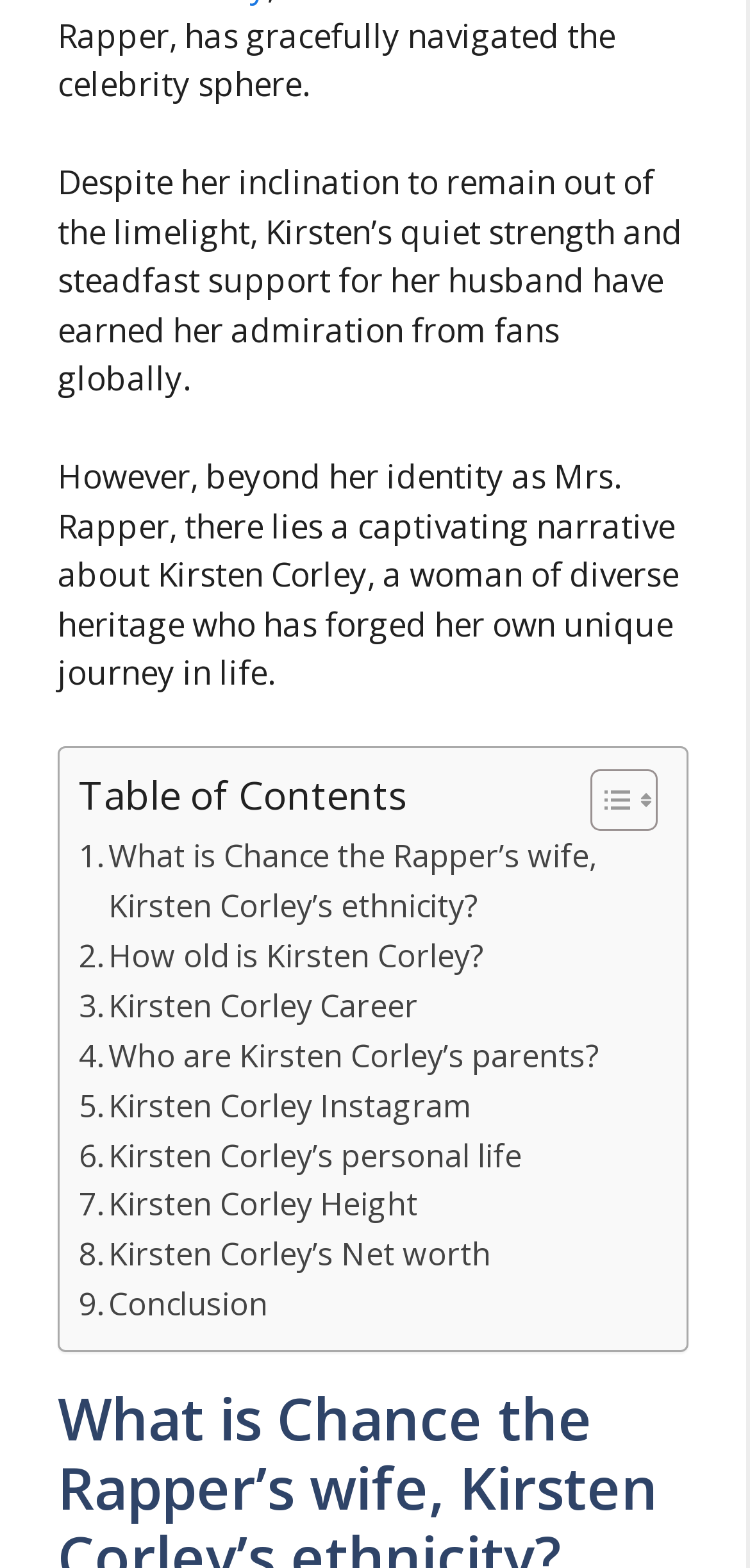What is the purpose of the toggle button?
Based on the visual, give a brief answer using one word or a short phrase.

To show/hide table of content